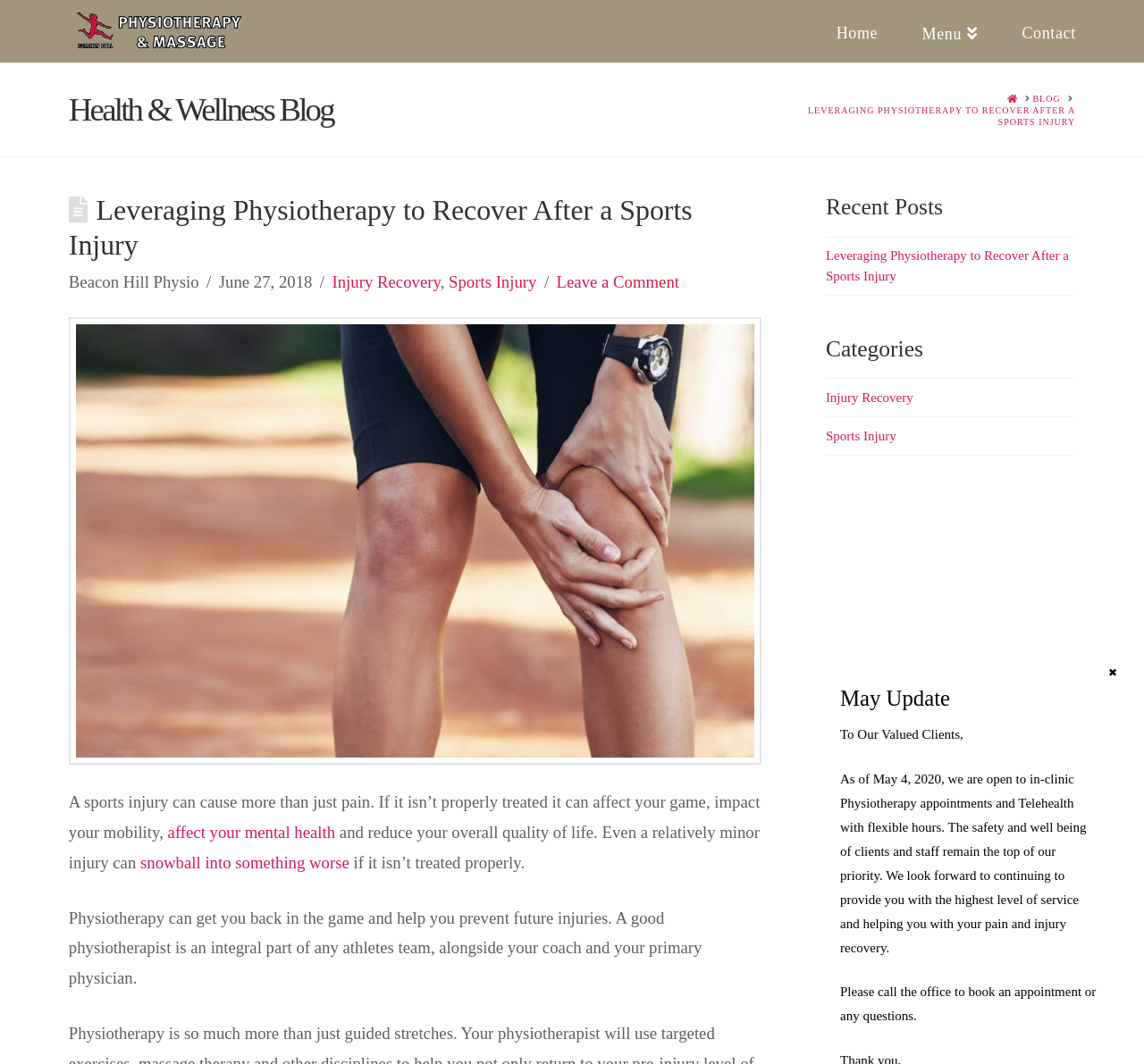What is the purpose of physiotherapy according to the blog post?
Examine the image and give a concise answer in one word or a short phrase.

to get you back in the game and prevent future injuries